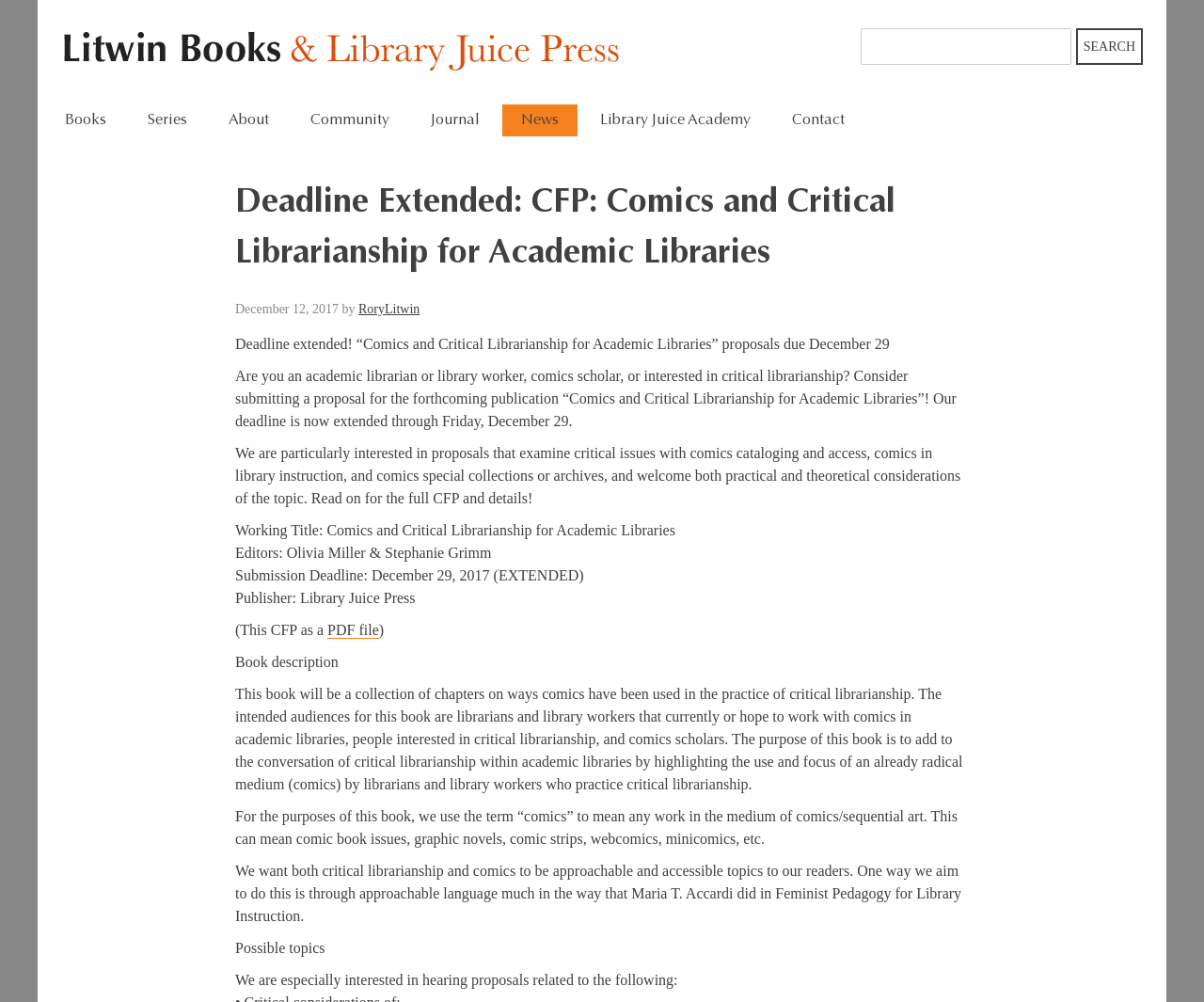What is the purpose of the book?
Refer to the image and provide a one-word or short phrase answer.

To add to the conversation of critical librarianship